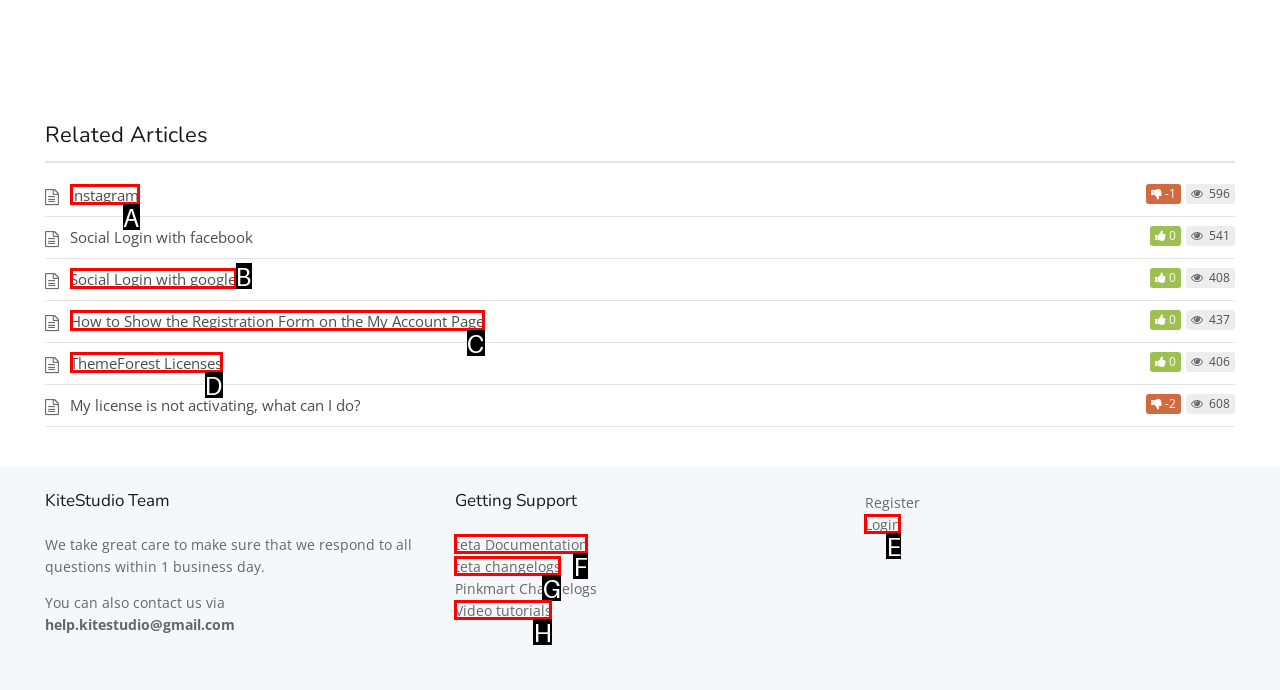Find the option that matches this description: Social Login with google
Provide the matching option's letter directly.

B